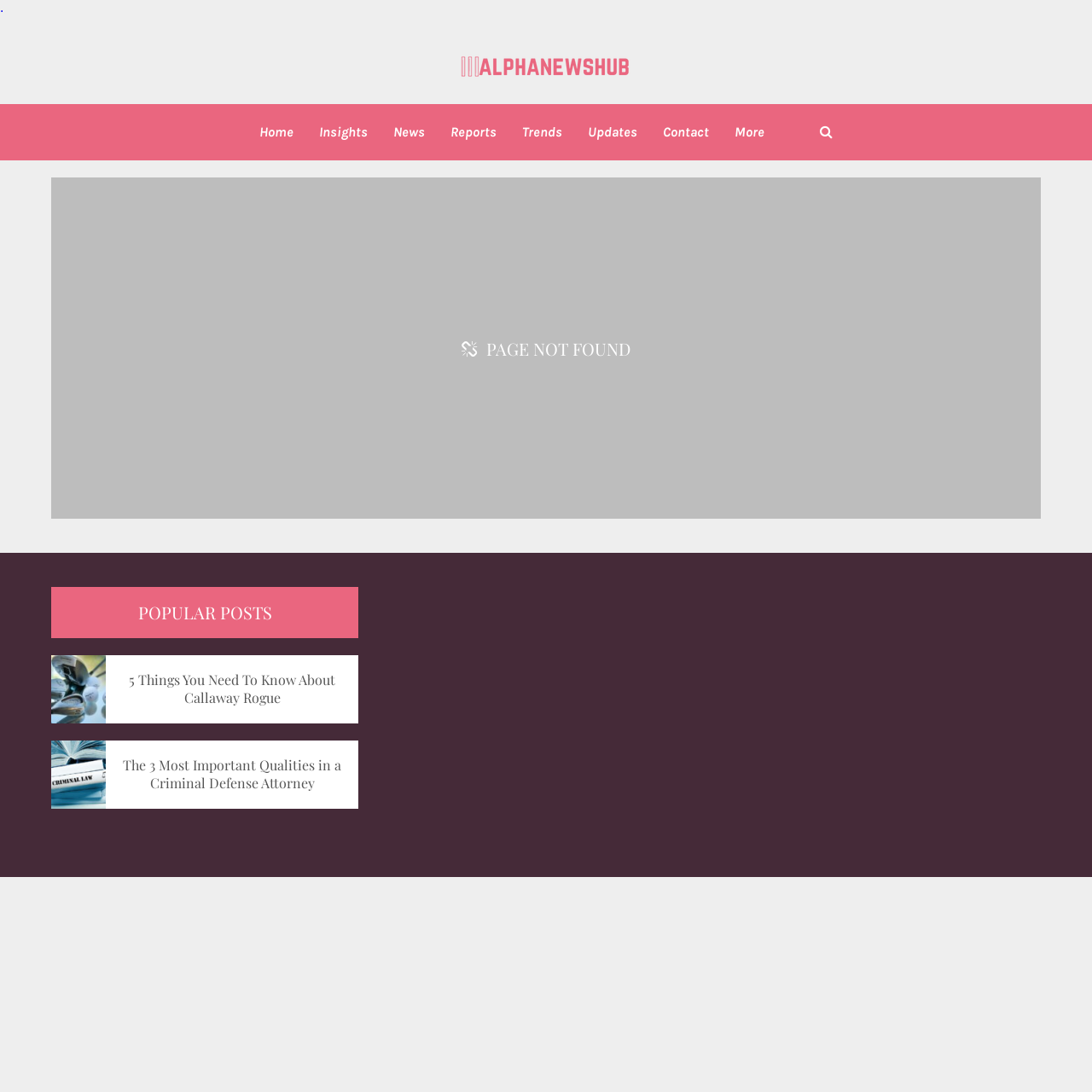Please specify the coordinates of the bounding box for the element that should be clicked to carry out this instruction: "view popular posts". The coordinates must be four float numbers between 0 and 1, formatted as [left, top, right, bottom].

[0.047, 0.538, 0.328, 0.584]